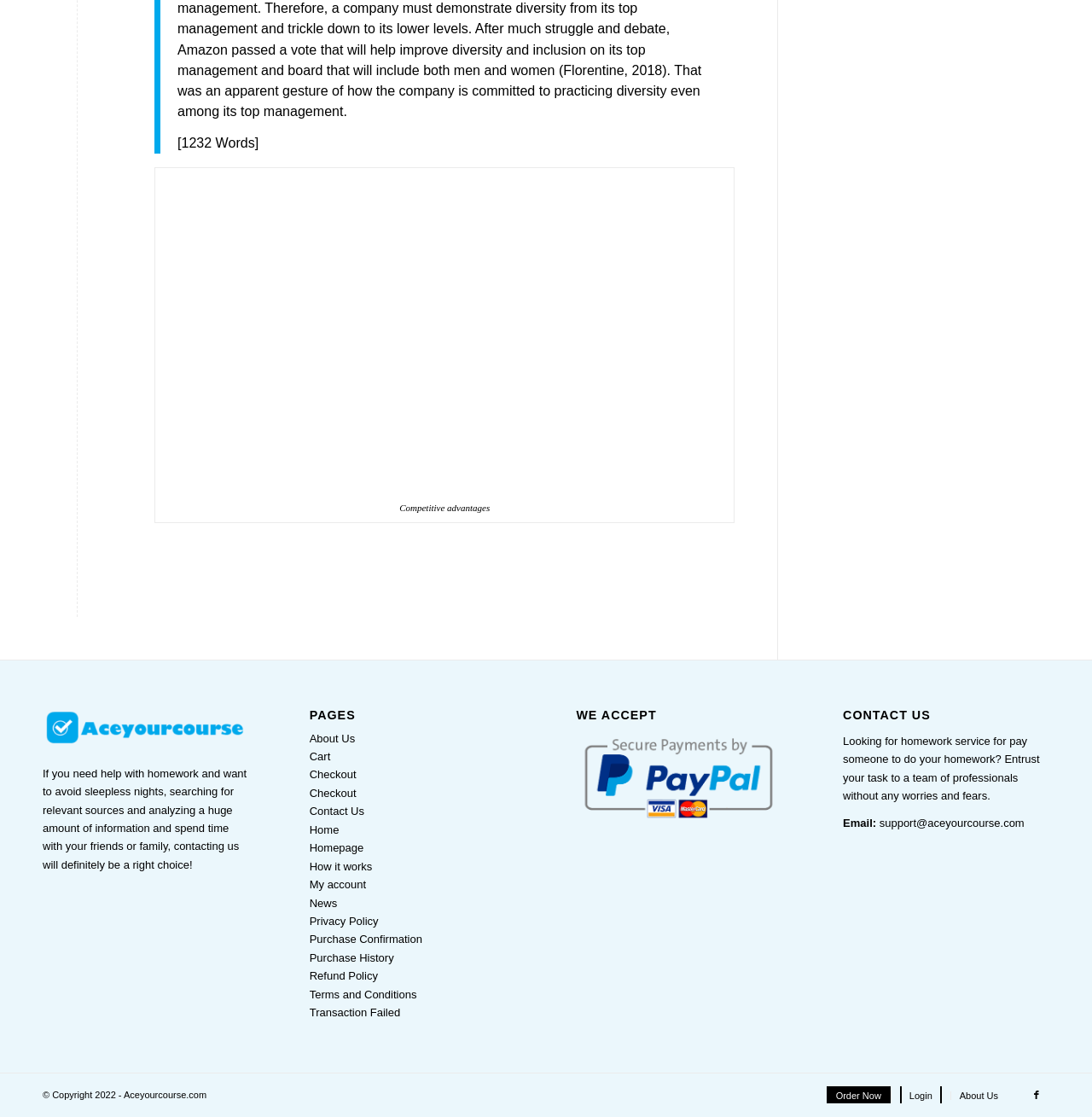Please analyze the image and give a detailed answer to the question:
How many links are there in the 'PAGES' section?

By counting the links under the 'PAGES' heading, which are 'About Us', 'Cart', 'Checkout', 'Checkout', 'Contact Us', 'Home', 'Homepage', 'How it works', 'My account', 'News', 'Privacy Policy', 'Purchase Confirmation', and 'Purchase History', we can determine that there are 13 links in the 'PAGES' section.